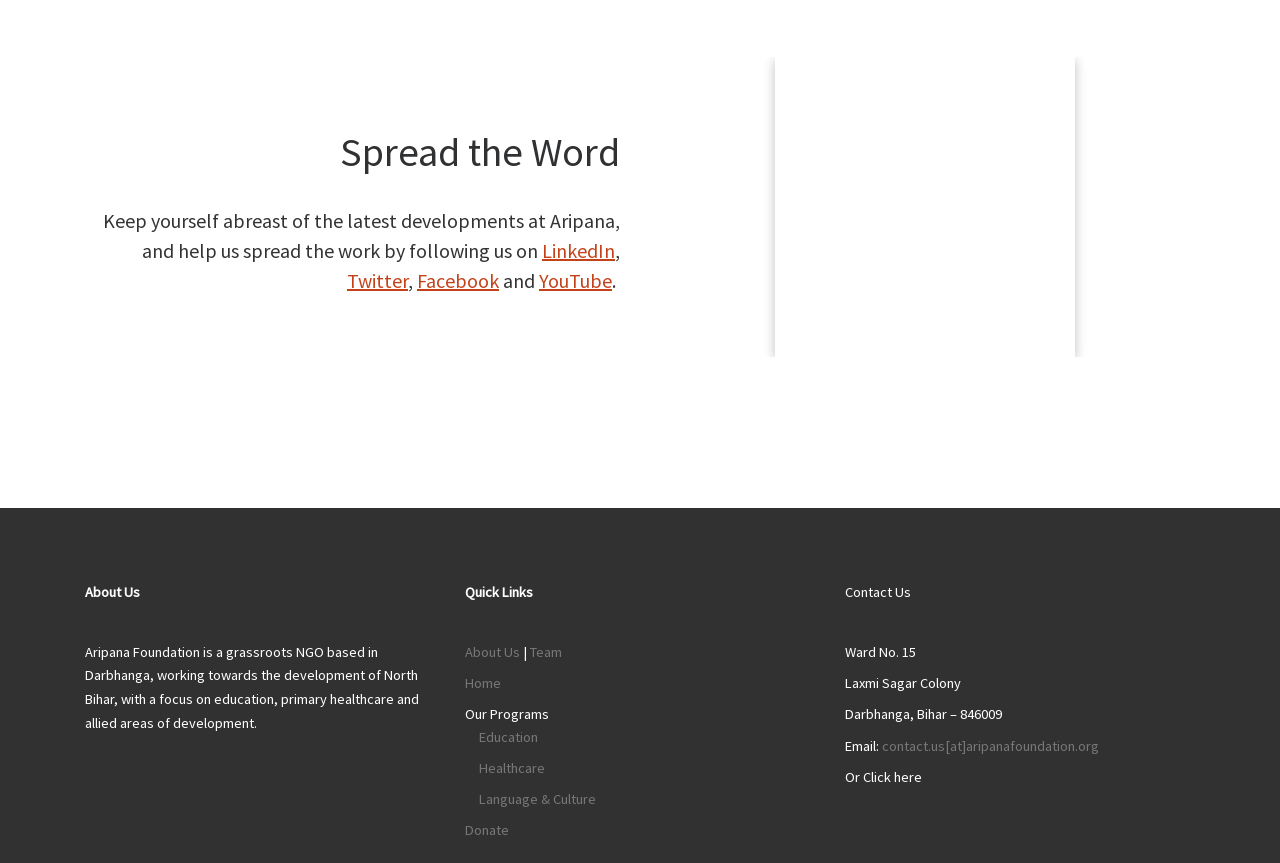What are the programs offered by the NGO?
Please respond to the question thoroughly and include all relevant details.

The programs offered by the NGO can be found in the 'Our Programs' section, where links to 'Education', 'Healthcare', and 'Language & Culture' are listed.